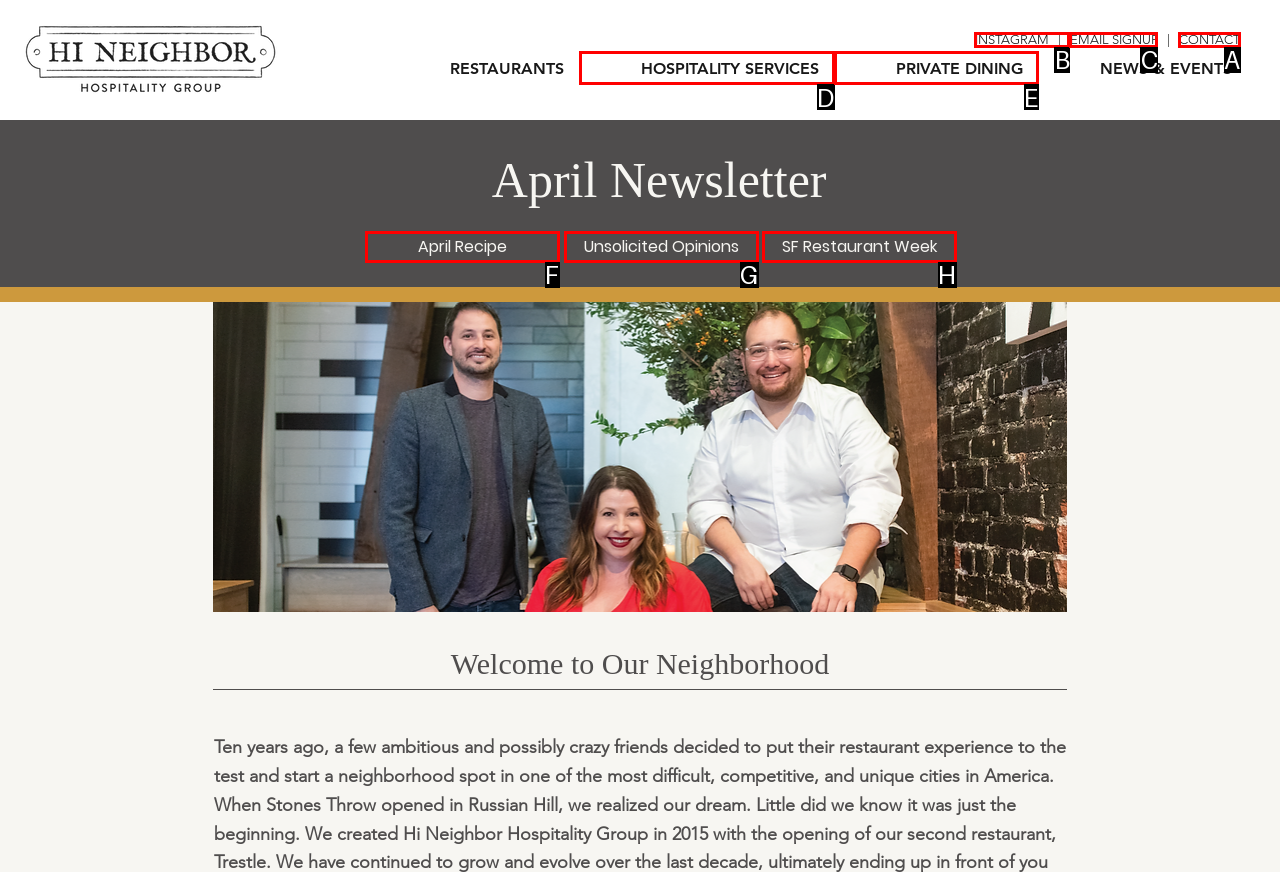Which option should be clicked to execute the following task: contact us? Respond with the letter of the selected option.

A